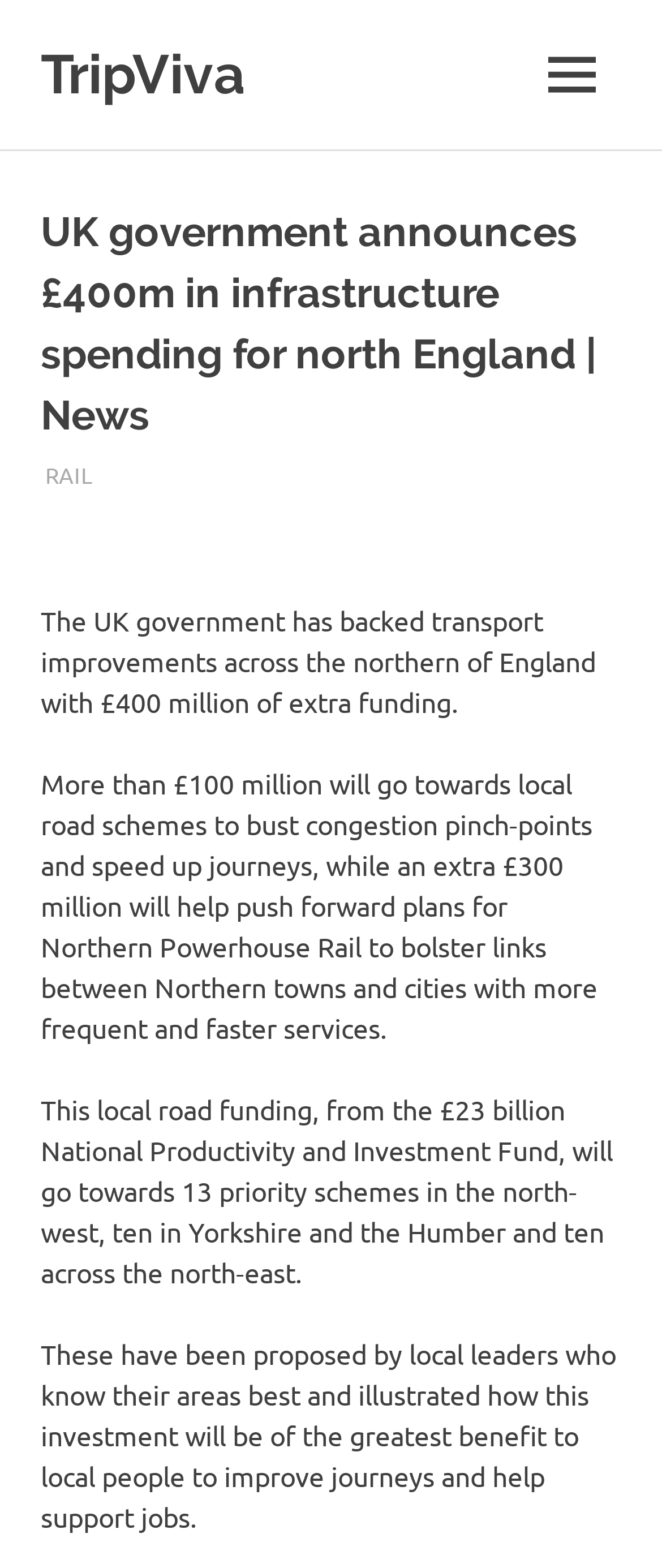How many priority schemes are proposed in the north-west?
Carefully analyze the image and provide a detailed answer to the question.

The webpage mentions that 'This local road funding... will go towards 13 priority schemes in the north-west, ten in Yorkshire and the Humber and ten across the north-east'.